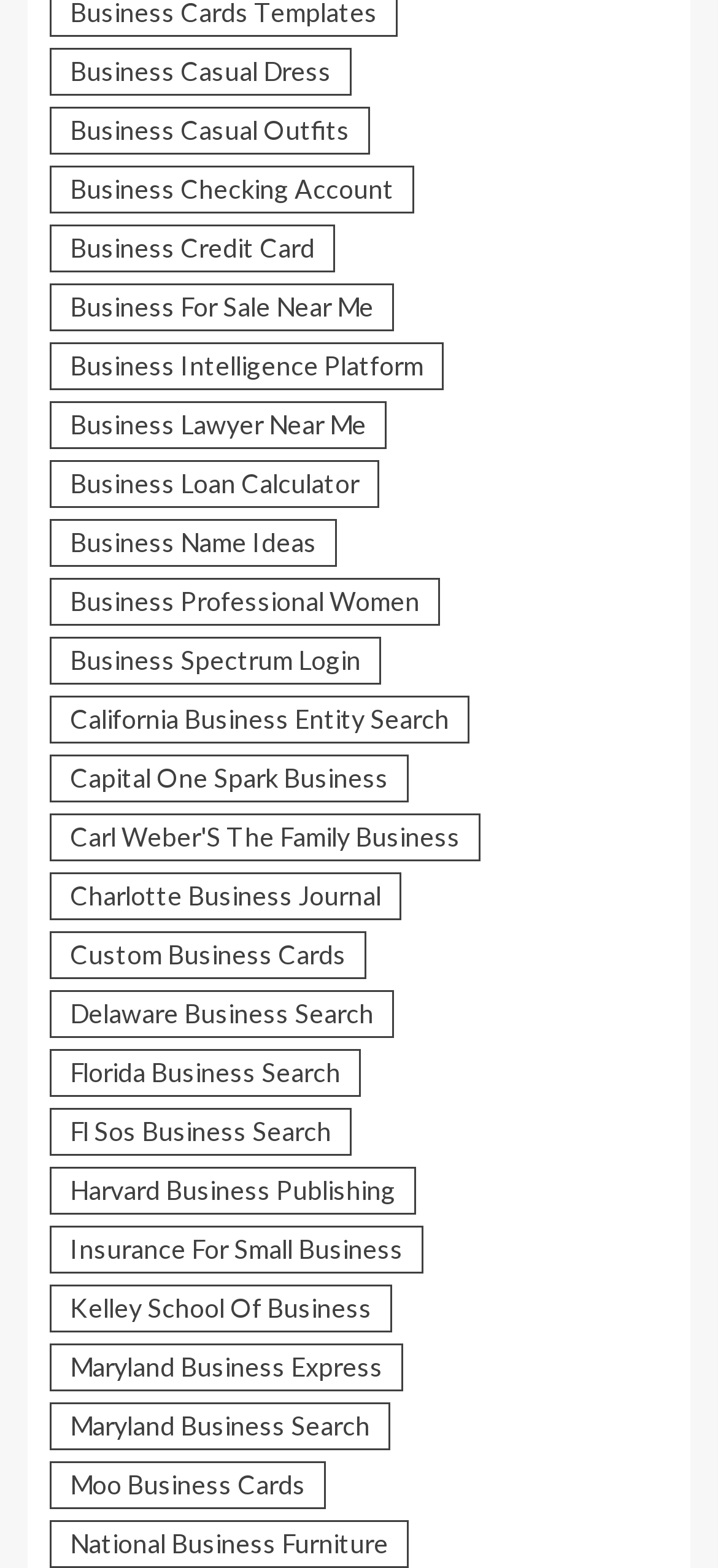Please find the bounding box coordinates of the element that you should click to achieve the following instruction: "Explore business credit card options". The coordinates should be presented as four float numbers between 0 and 1: [left, top, right, bottom].

[0.069, 0.143, 0.467, 0.173]